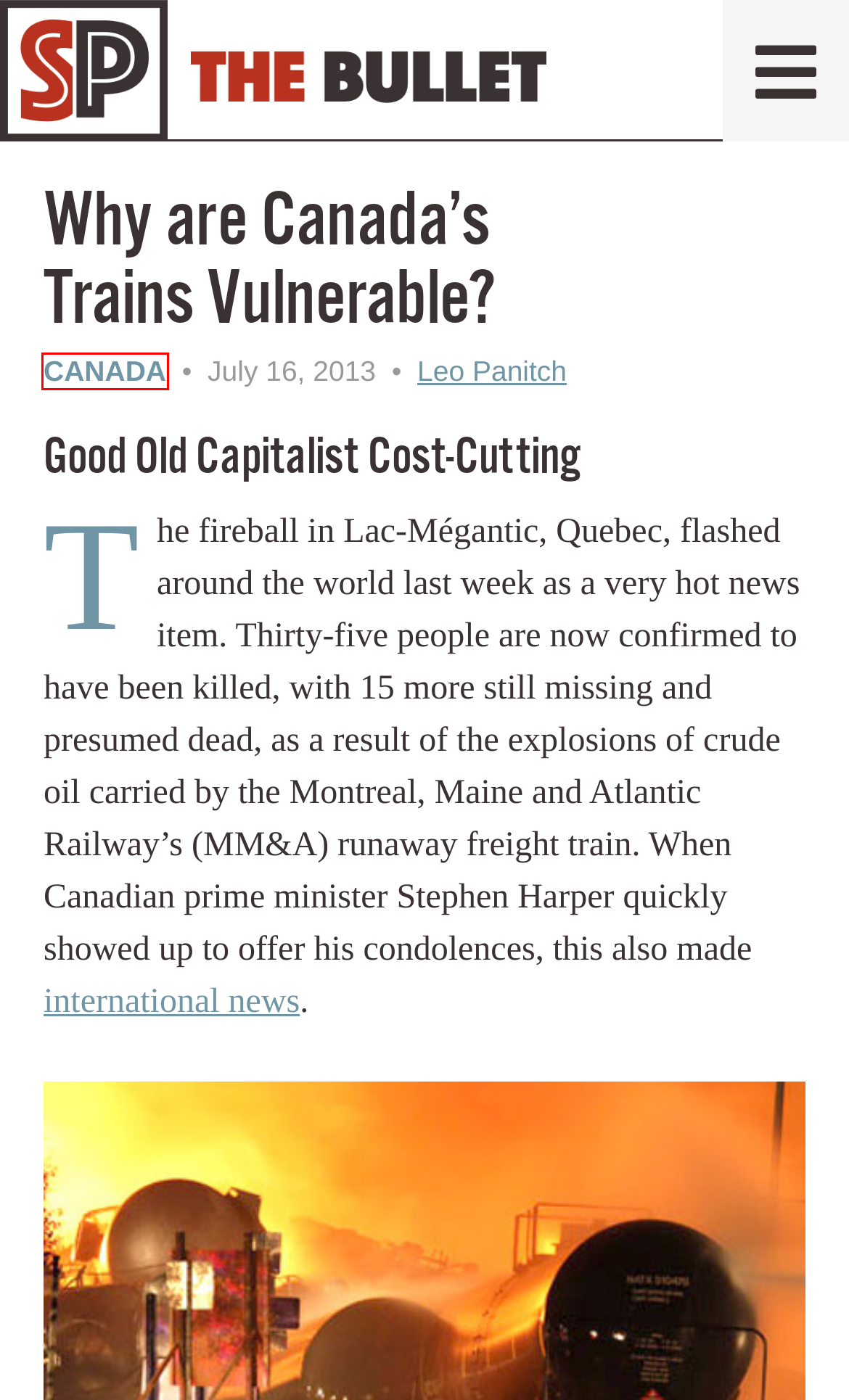Look at the screenshot of a webpage that includes a red bounding box around a UI element. Select the most appropriate webpage description that matches the page seen after clicking the highlighted element. Here are the candidates:
A. Leo Panitch, Author at Socialist Project
B. Environment Archives - Socialist Project
C. War/Peace Archives - Socialist Project
D. Anti-Racism Archives - Socialist Project
E. Podcast - Socialist Project
F. The Mass Protests in Brazil in June-July 2013 - The Bullet
G. USA Archives - Socialist Project
H. Canada Archives - Socialist Project

H